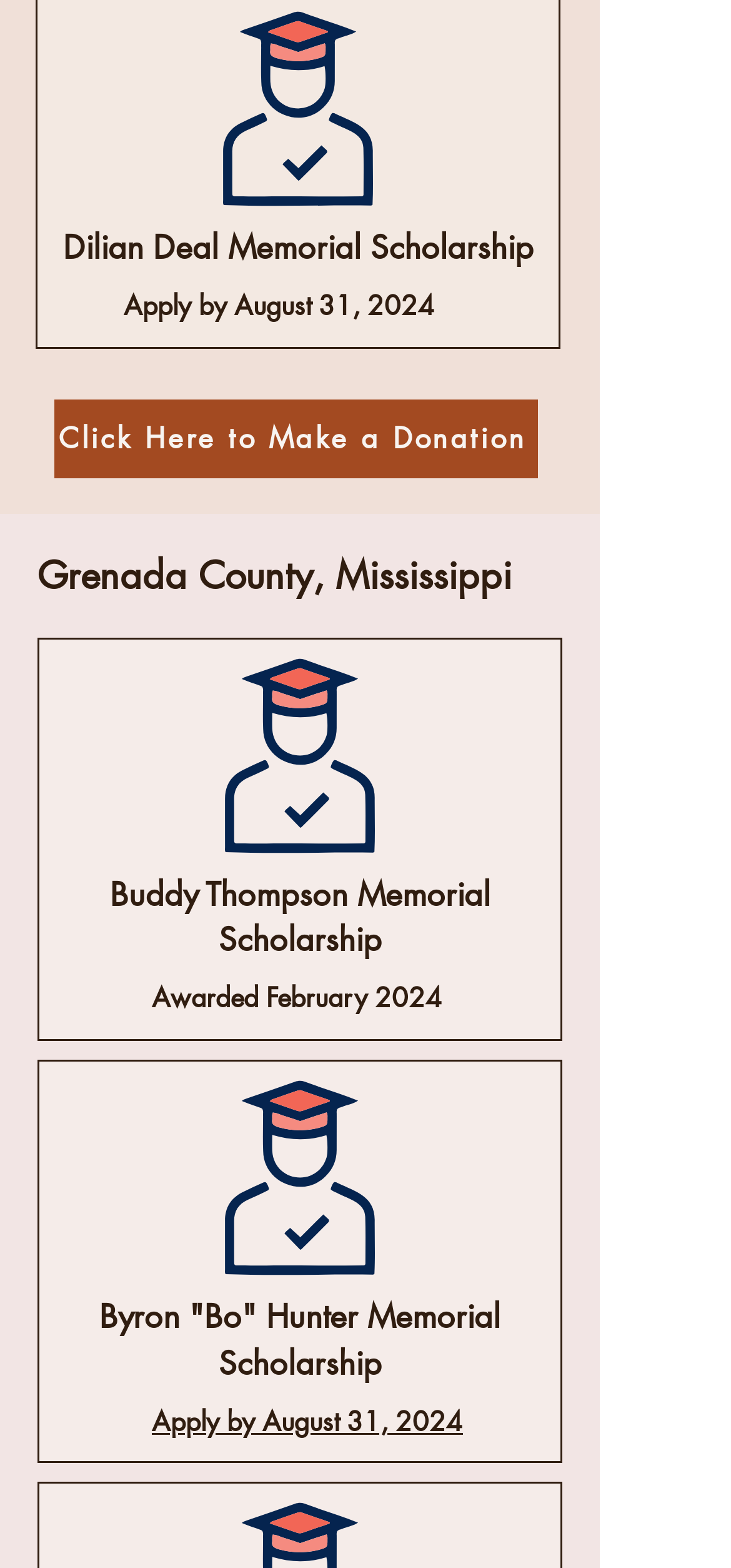Provide a one-word or short-phrase answer to the question:
What is the deadline for applying to a scholarship?

August 31, 2024